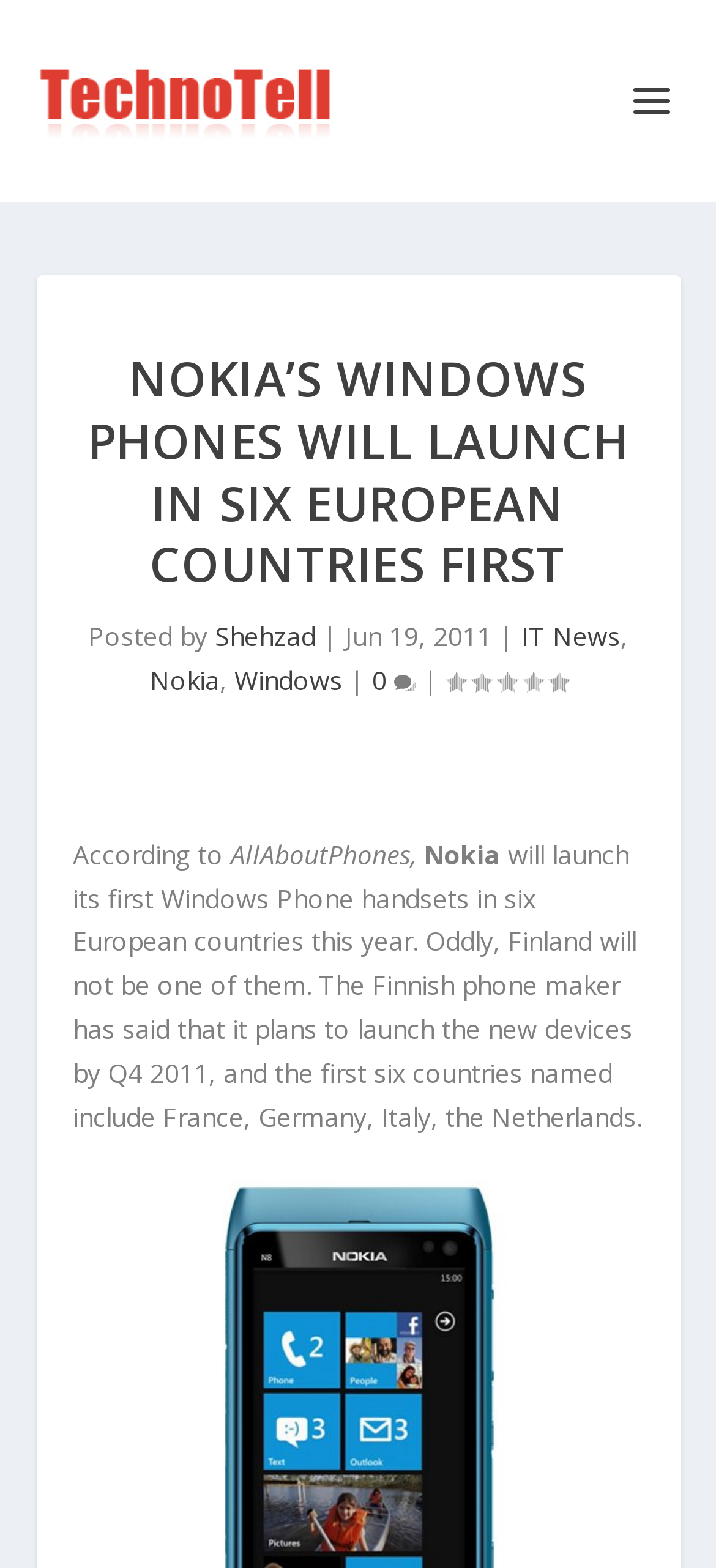Provide the bounding box coordinates of the HTML element this sentence describes: "IT News". The bounding box coordinates consist of four float numbers between 0 and 1, i.e., [left, top, right, bottom].

[0.728, 0.395, 0.867, 0.417]